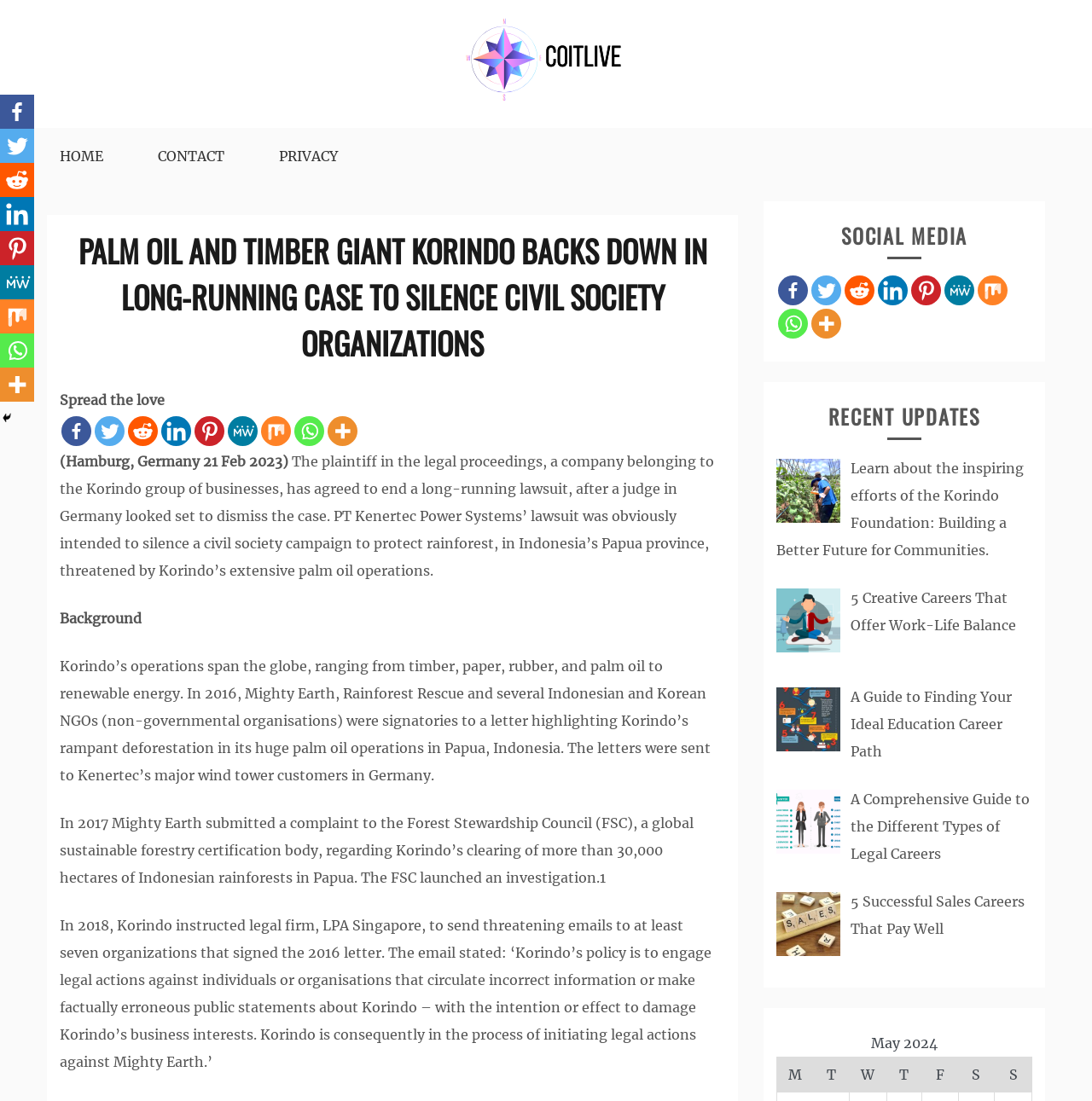From the image, can you give a detailed response to the question below:
What is the topic of the article mentioned in the webpage?

The webpage mentions that Korindo is a palm oil and timber giant, and the article is about the company's lawsuit and its impact on the rainforest in Indonesia's Papua province.